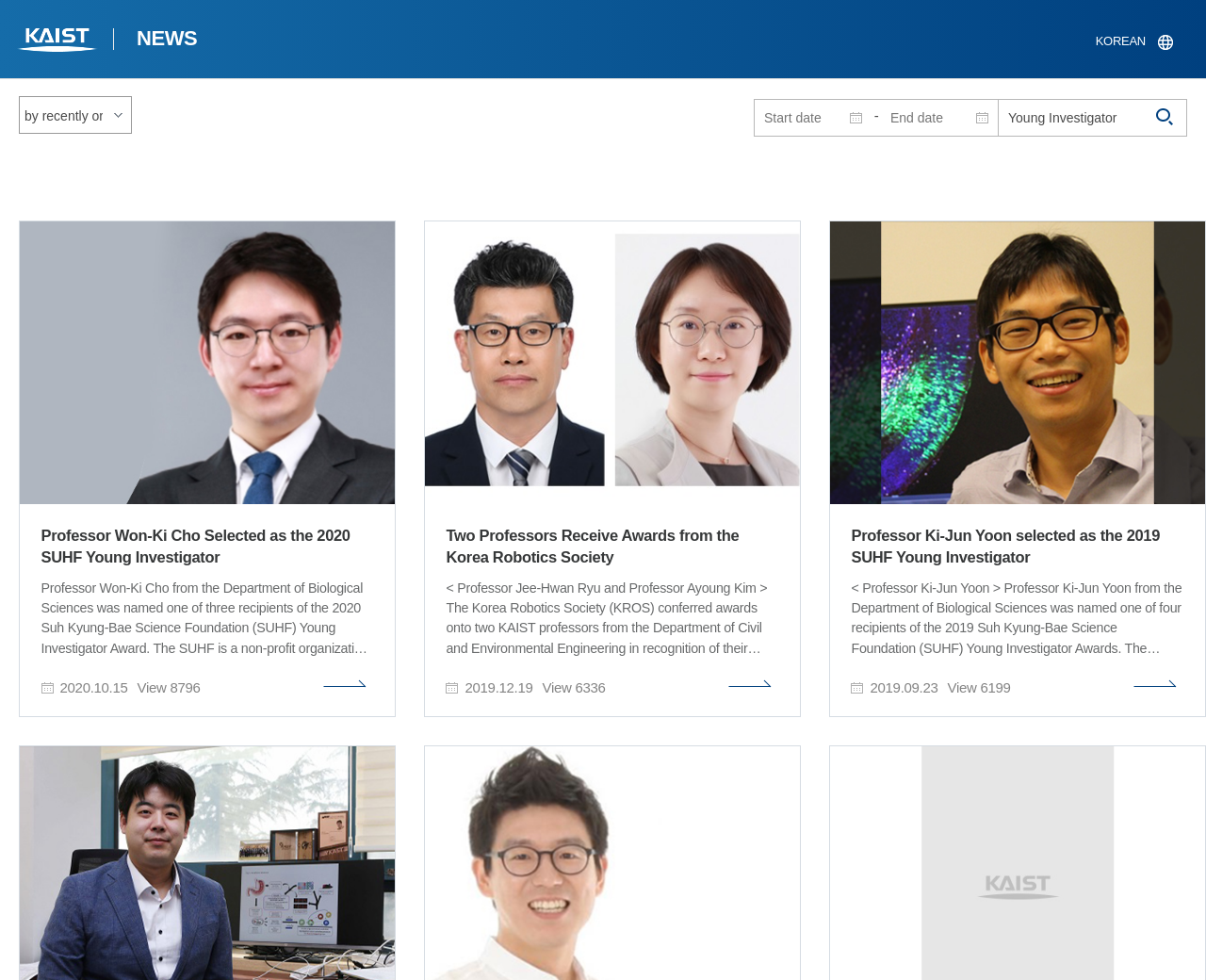Write an elaborate caption that captures the essence of the webpage.

The webpage is the KAIST NEWS CENTER, which appears to be a news portal for KAIST (Korea Advanced Institute of Science and Technology). At the top, there is a heading "KAIST" with a link to the main KAIST website. Next to it, there is a link to "NEWS". 

Below the heading, there is a search bar with a label "홈페이지 통합검색" (meaning "Integrated Search of the Website") where users can input a keyword and select a search condition from a dropdown menu. The search bar is located at the top-right corner of the page.

On the left side of the page, there are three news articles with images. The first article is about Professor Won-Ki Cho being selected as the 2020 SUHF Young Investigator, with an image of Professor Cho. The article is quite long, describing the award and Professor Cho's research. 

Below the first article, there are two more news articles. The second article is about two professors receiving awards from the Korea Robotics Society, with an image related to the award. The third article is about Professor Ki-Jun Yoon being selected as the 2019 SUHF Young Investigator, with an image of Professor Yoon.

At the top-right corner of the page, there is a link to "KOREAN", which likely leads to the Korean version of the website.